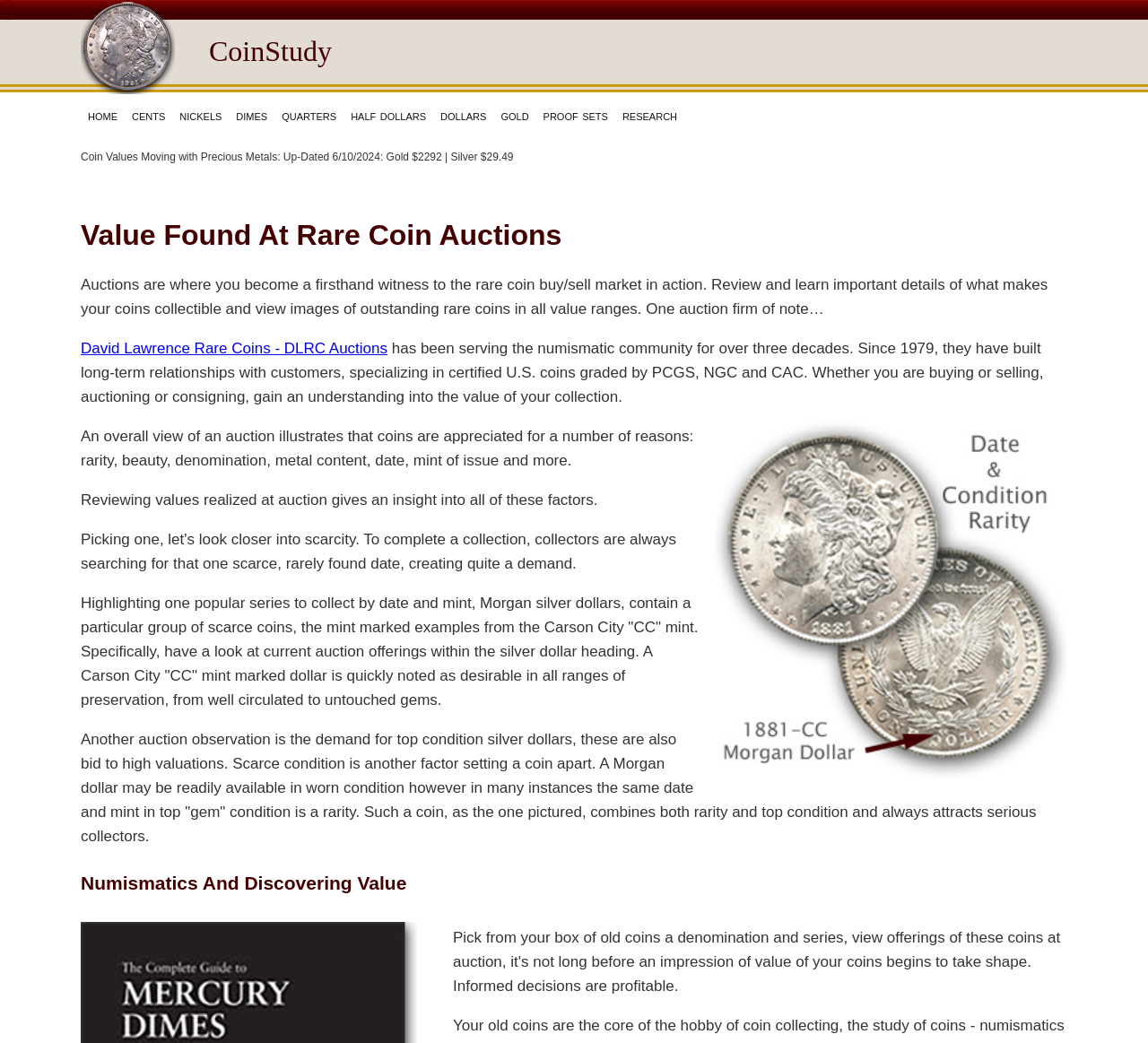Given the element description, predict the bounding box coordinates in the format (top-left x, top-left y, bottom-right x, bottom-right y), using floating point numbers between 0 and 1: Home

[0.07, 0.103, 0.109, 0.119]